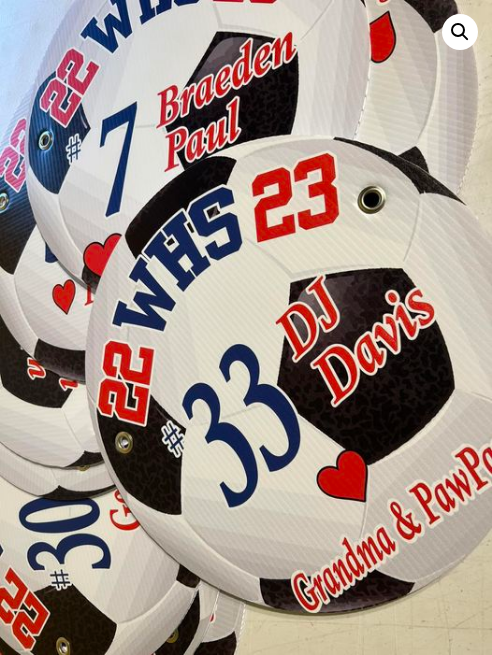Describe all elements and aspects of the image.

The image showcases a collection of personalized round soccer signs, each featuring vibrant graphics and text. Prominently displayed are the names "Braeden Paul" and "DJ Davis," along with their respective jersey numbers, which are #7 and #33. The signs also include additional identifiers such as "22 WHS" and "#30," suggesting a connection to a team or league, likely indicating school spirit. The colorful design incorporates heart motifs and names of loved ones, like "Grandma & PawPaw," emphasizing the personal touch and emotional significance behind these items. The signs are crafted with a soccer ball theme, making them perfect for displaying during game day or as keepsakes for team members and their families.